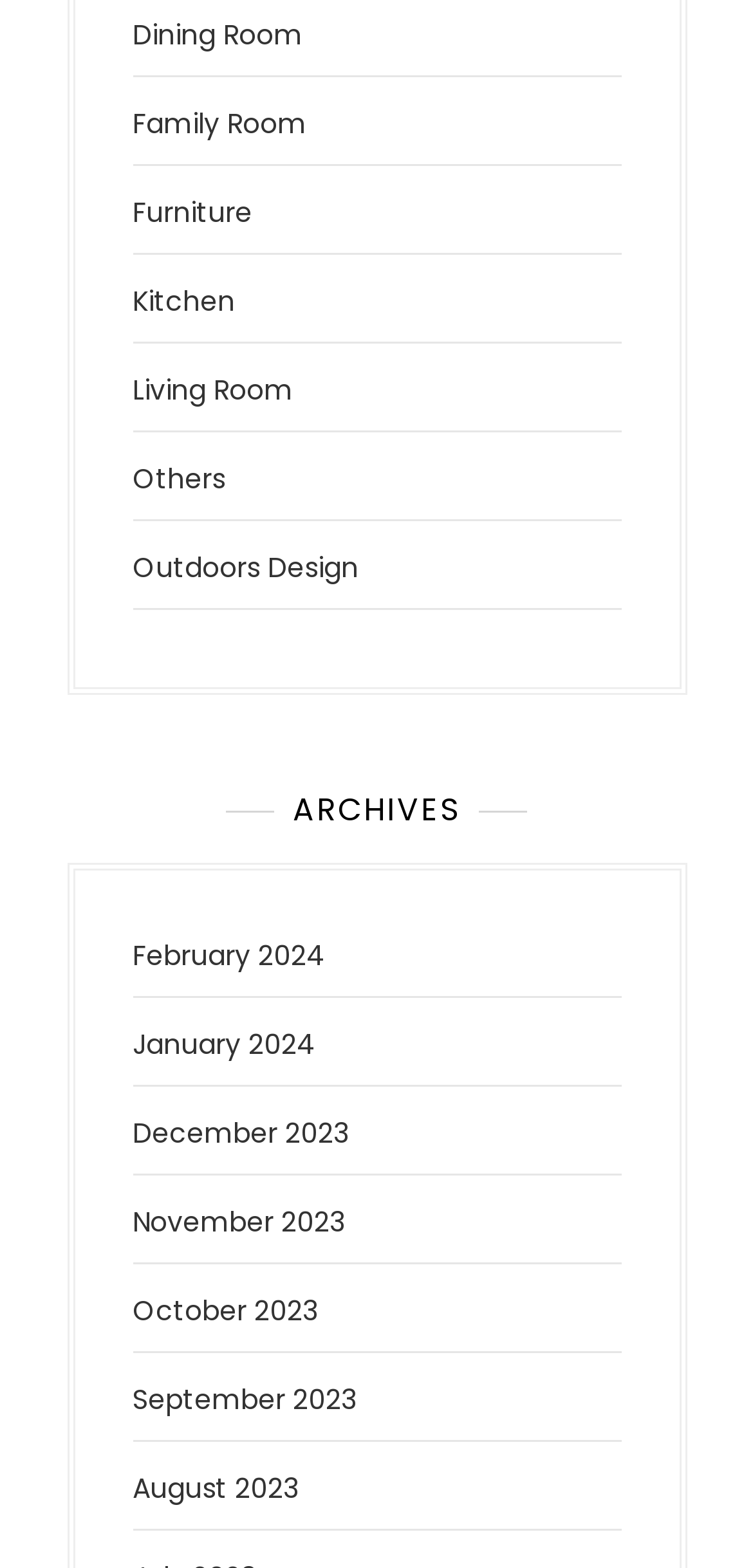How many room types are listed at the top of the webpage?
Use the image to give a comprehensive and detailed response to the question.

I counted the number of links at the top of the webpage and found that there are 7 room types listed, including 'Dining Room', 'Family Room', 'Furniture', 'Kitchen', 'Living Room', 'Others', and 'Outdoors Design'.